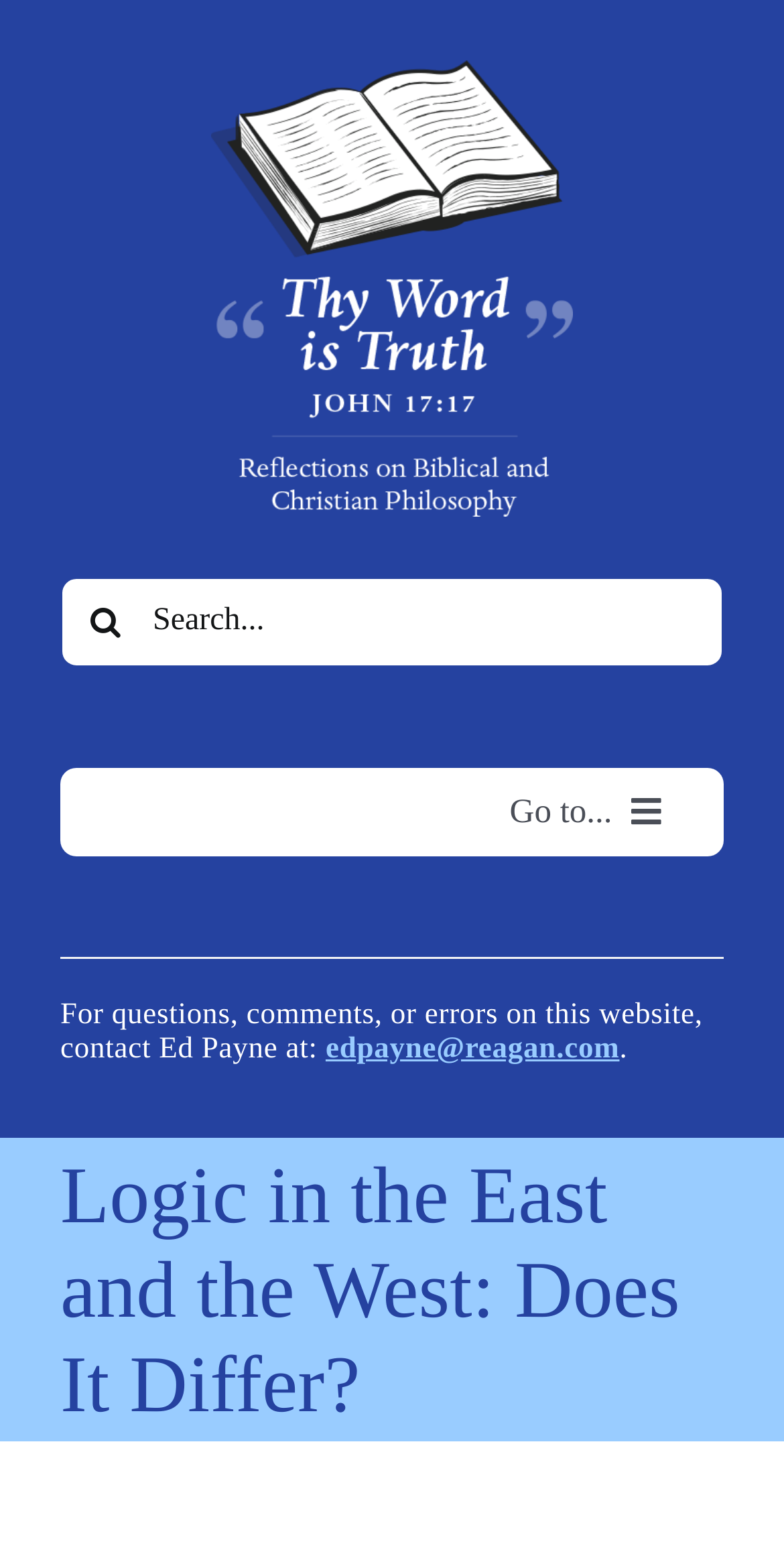Kindly determine the bounding box coordinates for the area that needs to be clicked to execute this instruction: "Click on the logo".

[0.269, 0.037, 0.731, 0.062]